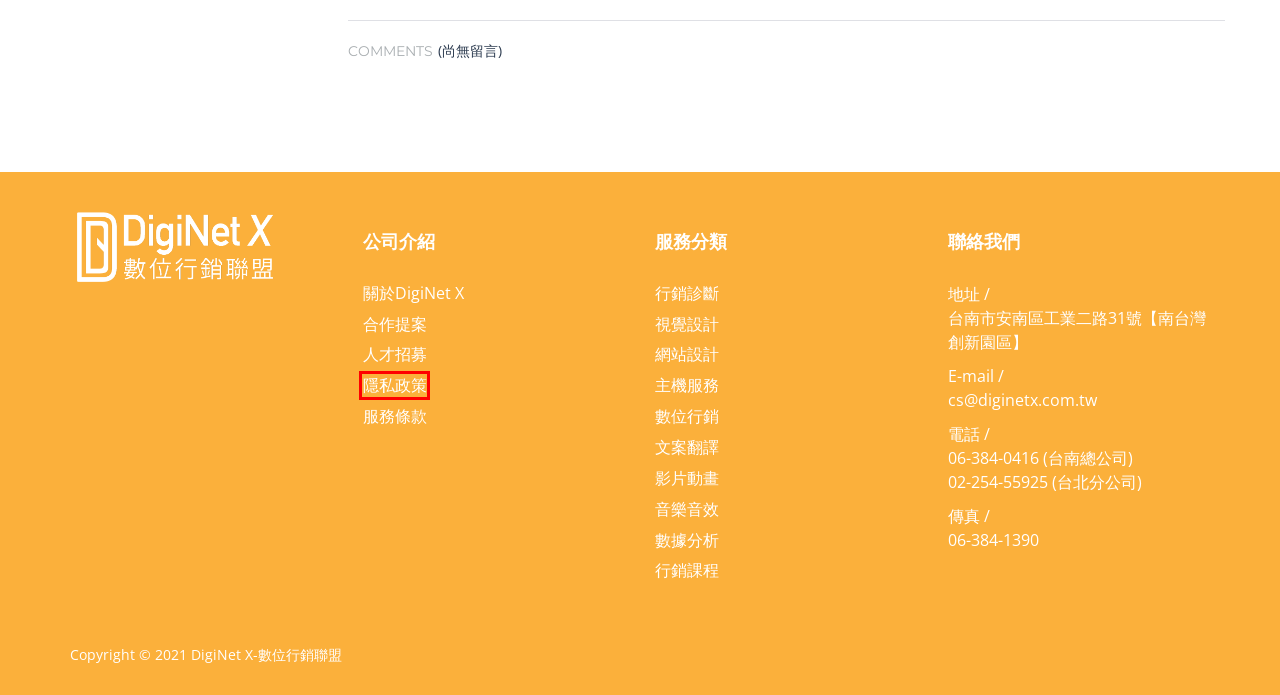You are provided a screenshot of a webpage featuring a red bounding box around a UI element. Choose the webpage description that most accurately represents the new webpage after clicking the element within the red bounding box. Here are the candidates:
A. 人才招募 | DigiNet X-數位行銷聯盟
B. 其他 | DigiNet X-數位行銷聯盟
C. 關於DigiNet X | DigiNet X-數位行銷聯盟
D. 視覺設計 | 服務項目分類 | DigiNet X-數位行銷聯盟
E. DigiNetX隱私政策 | DigiNet X-數位行銷聯盟
F. 行銷規劃 | 服務項目分類 | DigiNet X-數位行銷聯盟
G. 服務條款 | DigiNet X-數位行銷聯盟
H. 影片動畫 | 服務項目分類 | DigiNet X-數位行銷聯盟

E